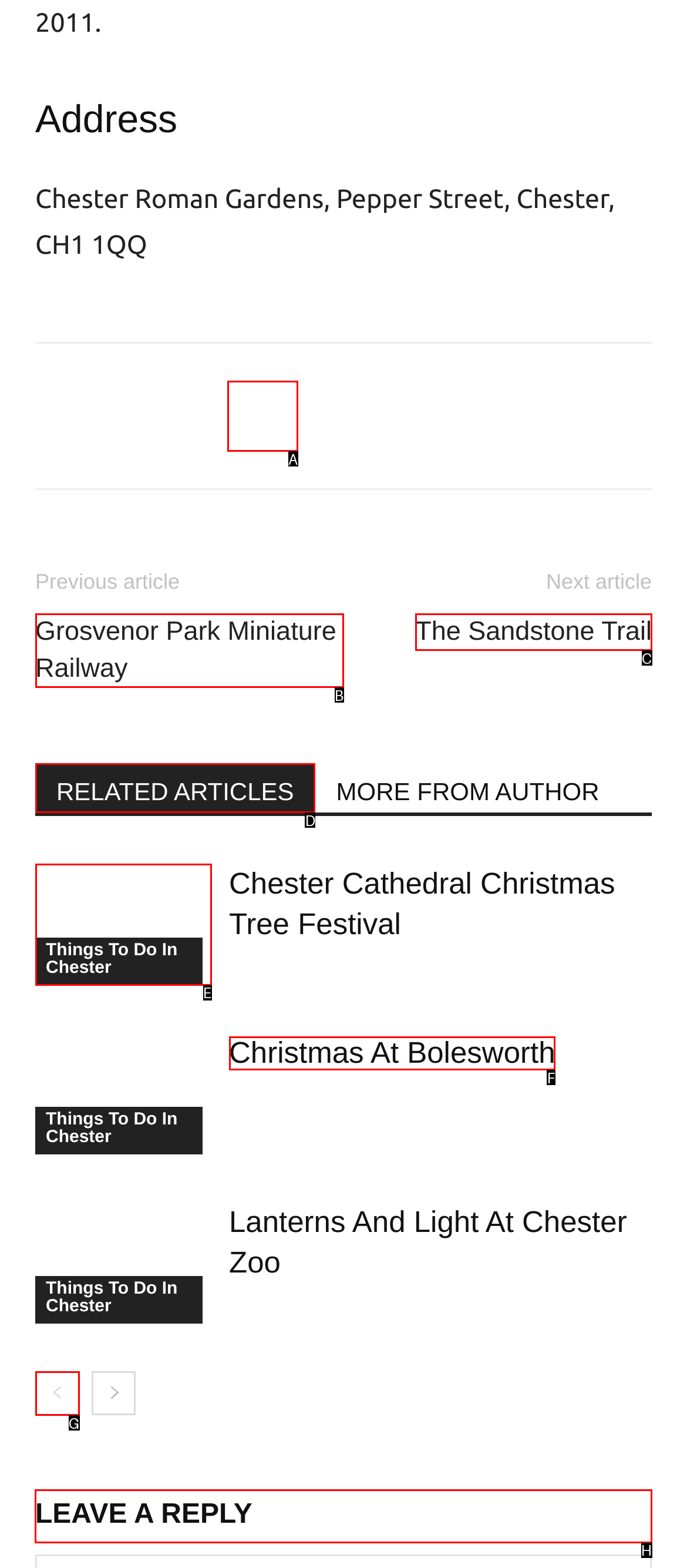Point out the option that needs to be clicked to fulfill the following instruction: Leave a reply
Answer with the letter of the appropriate choice from the listed options.

H